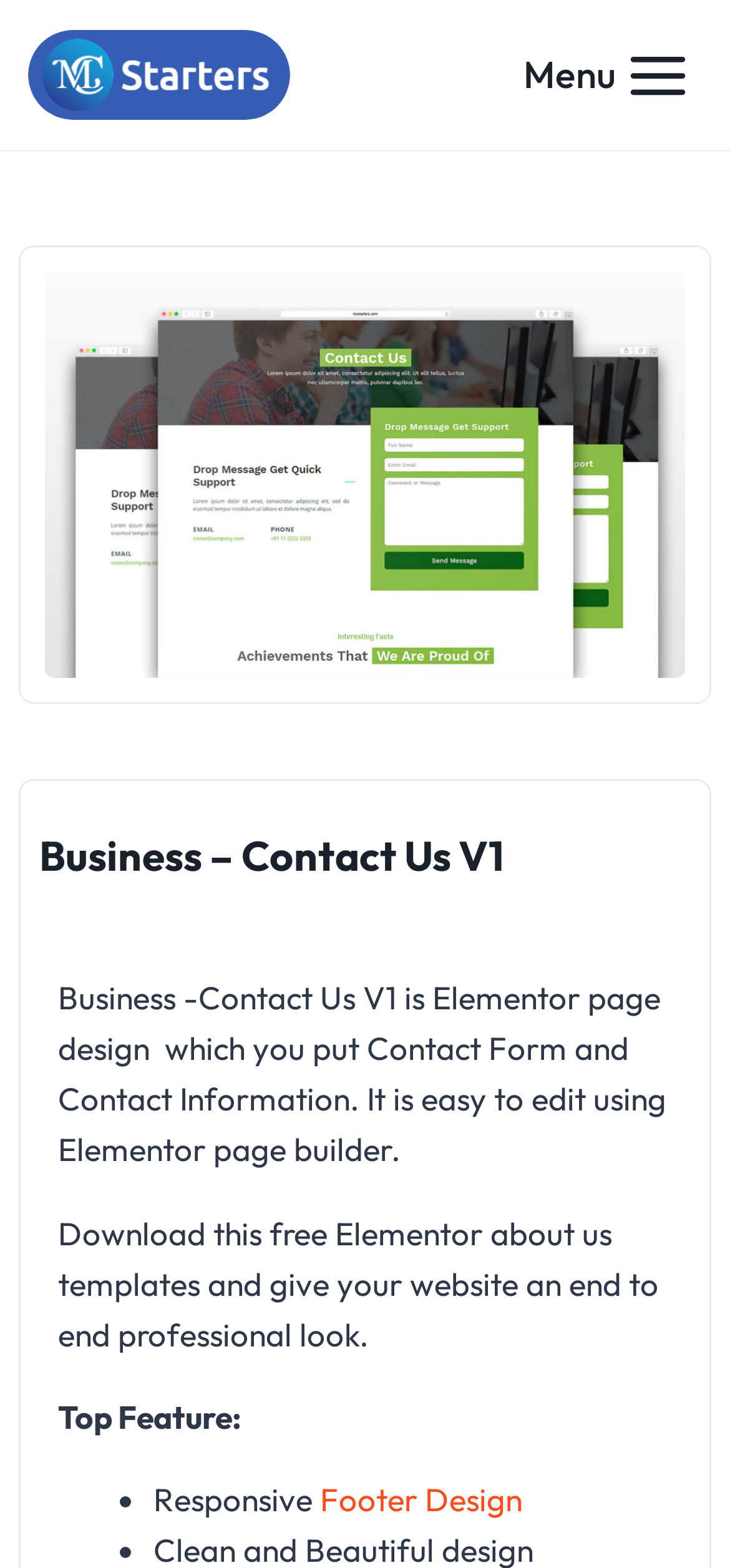Answer the question briefly using a single word or phrase: 
What is the logo of the website?

Mc Starters Main Logo Circle